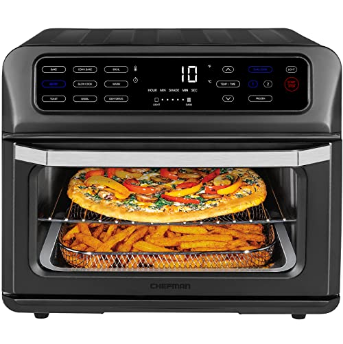Provide an in-depth description of the image.

The image showcases the Chefman 21 Quart Air Fryer Oven, a versatile kitchen appliance designed for a variety of cooking functions. Featuring a sleek black exterior, the oven incorporates an intuitive capacitive touch display that allows for easy selection of cooking modes, including frying, baking, roasting, and browning. In the oven's interior, you can see a delicious pizza topped with colorful vegetables nestled above a crispy serving of French fries, showcasing its ample capacity. This appliance is ideal for preparing large meals, making it perfect for family gatherings or everyday cooking. Its user-friendly digital controls help simplify the cooking process, ensuring restaurant-quality meals can be achieved at home with minimal effort.